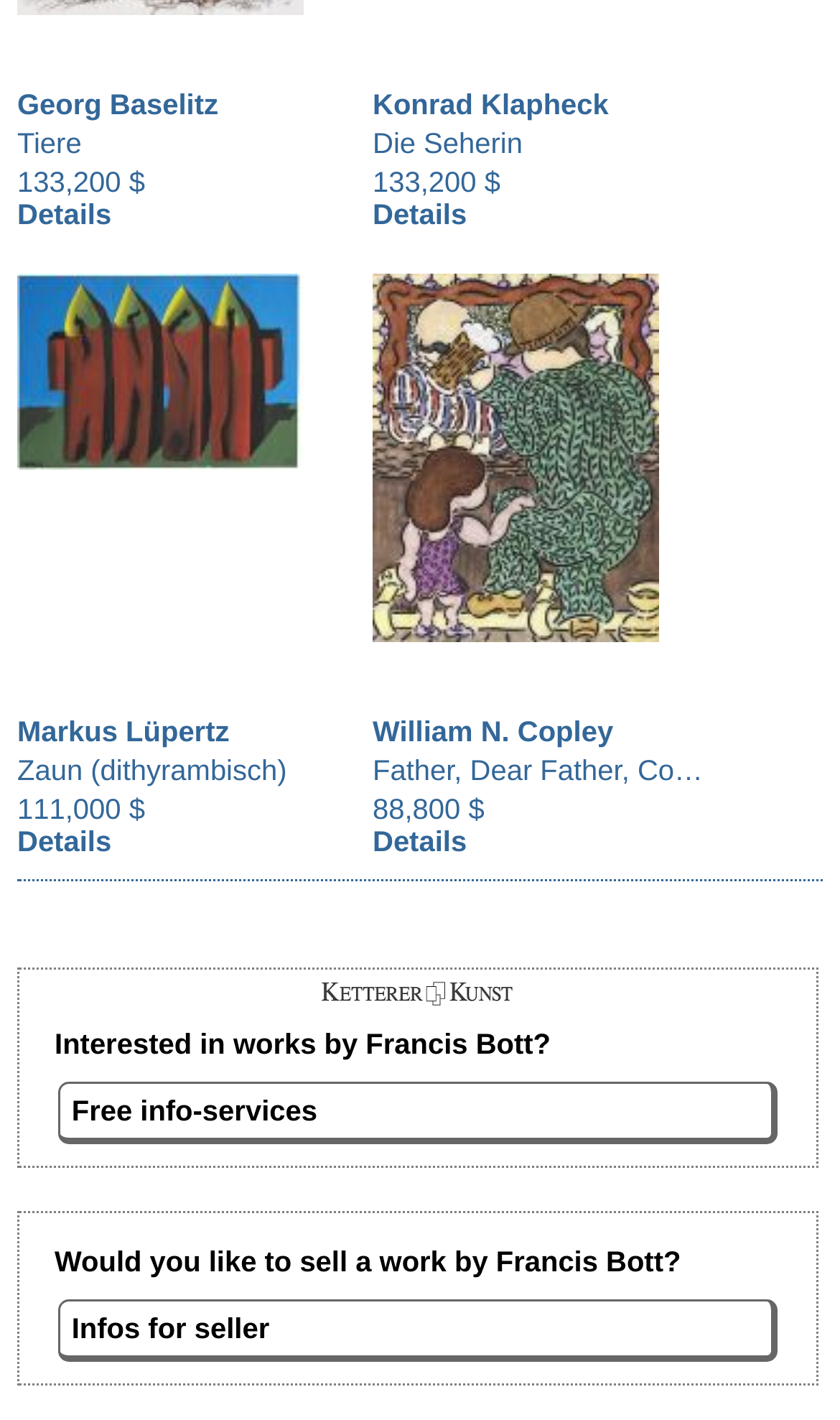Kindly determine the bounding box coordinates of the area that needs to be clicked to fulfill this instruction: "Download".

None